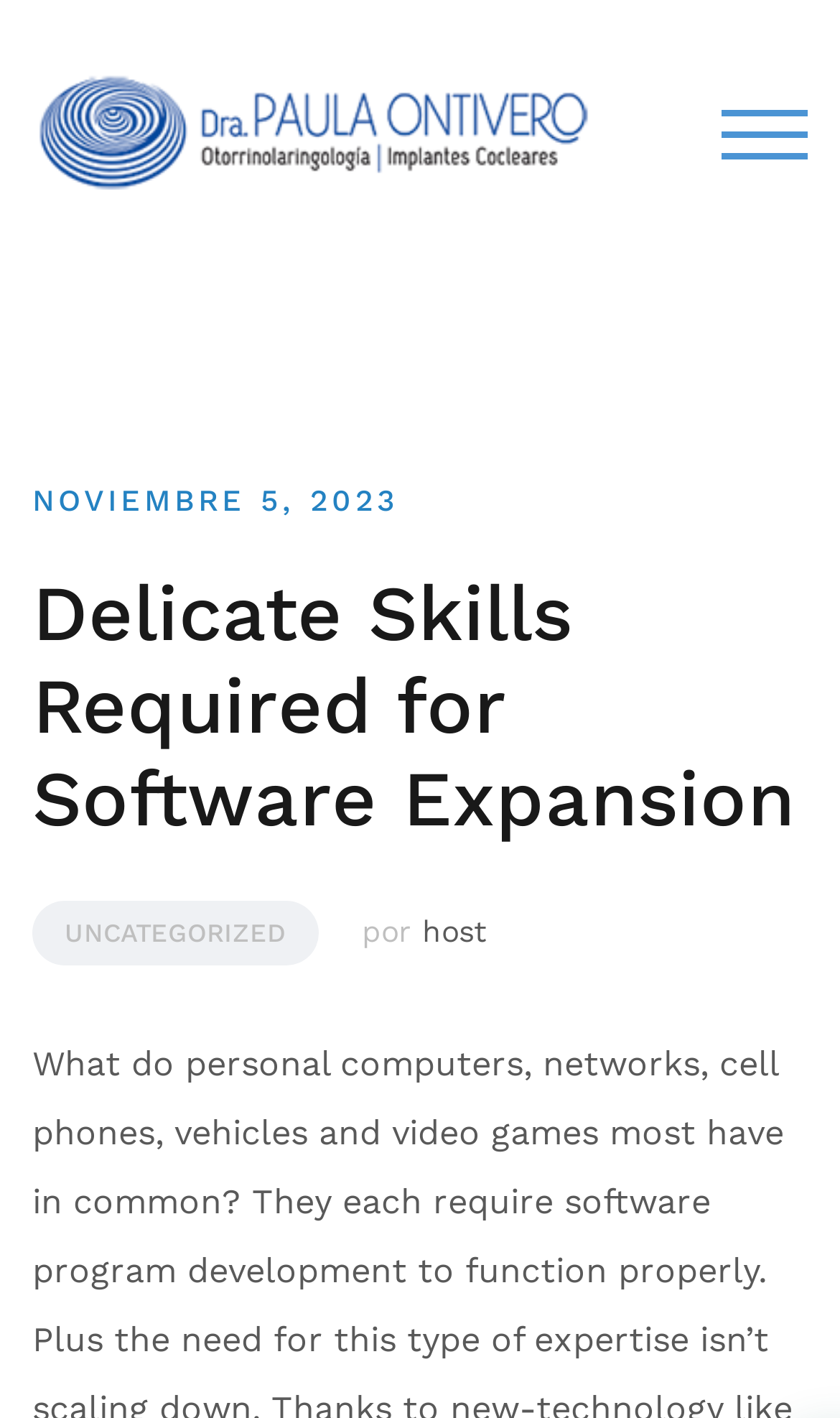Generate a comprehensive caption for the webpage you are viewing.

The webpage is about "Delicate Skills Required for Software Expansion" by Dra. Paula Ontivero. At the top-left corner, there is a link and an image, both labeled as "Dra. Paula Ontivero". On the top-right corner, there is a button to alternate the mobile menu. 

Below the top section, there is a header area that spans across the entire width of the page. Within this header, there is a table layout on the left side, containing a link to a date, "NOVIEMBRE 5, 2023", which is also marked as a time element. 

To the right of the table layout, there is a heading that displays the title "Delicate Skills Required for Software Expansion". Below the heading, there are two links, one labeled "UNCATEGORIZED" and the other labeled "host", with a static text "por" in between.